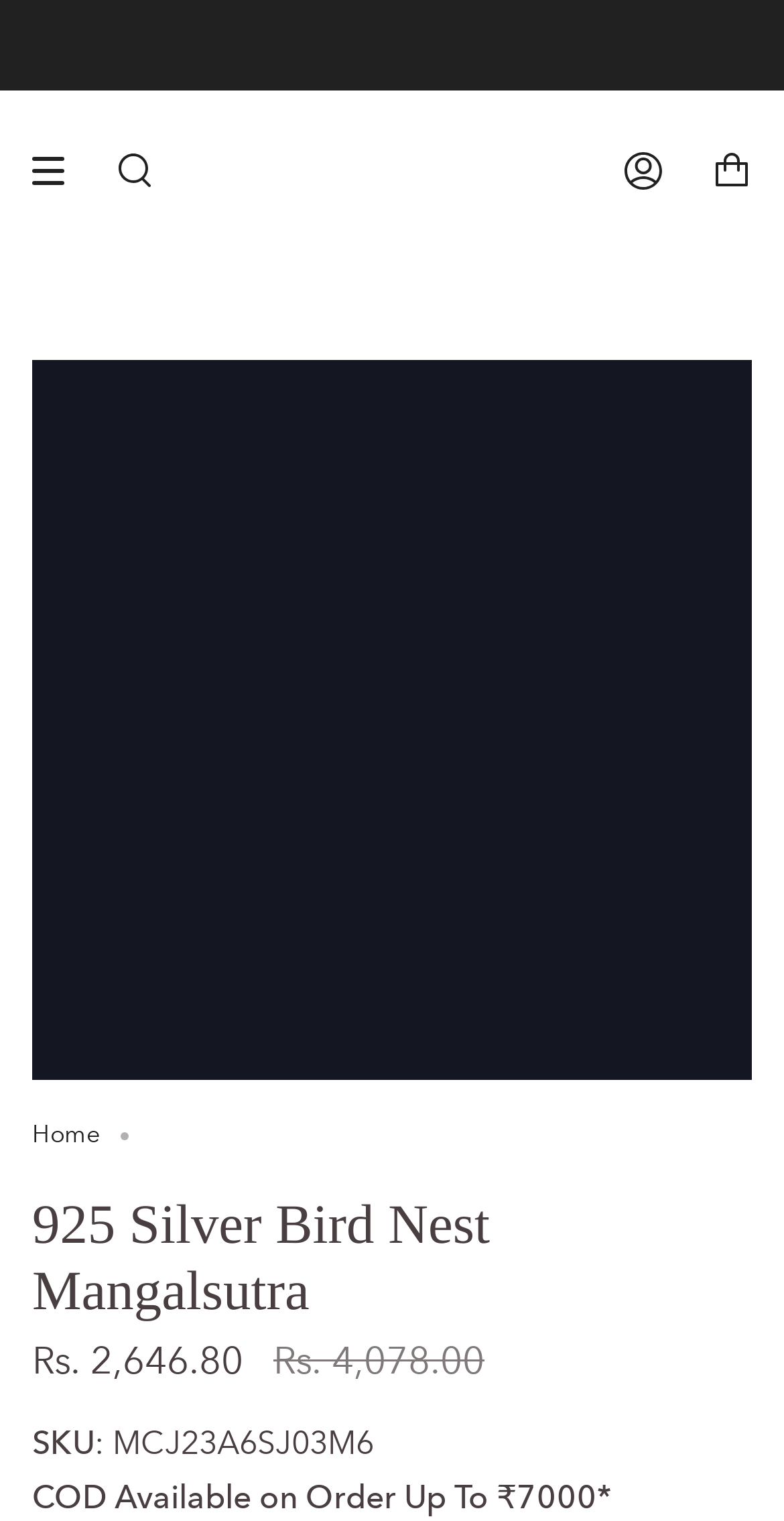Specify the bounding box coordinates (top-left x, top-left y, bottom-right x, bottom-right y) of the UI element in the screenshot that matches this description: aria-label="Show menu"

[0.041, 0.093, 0.118, 0.133]